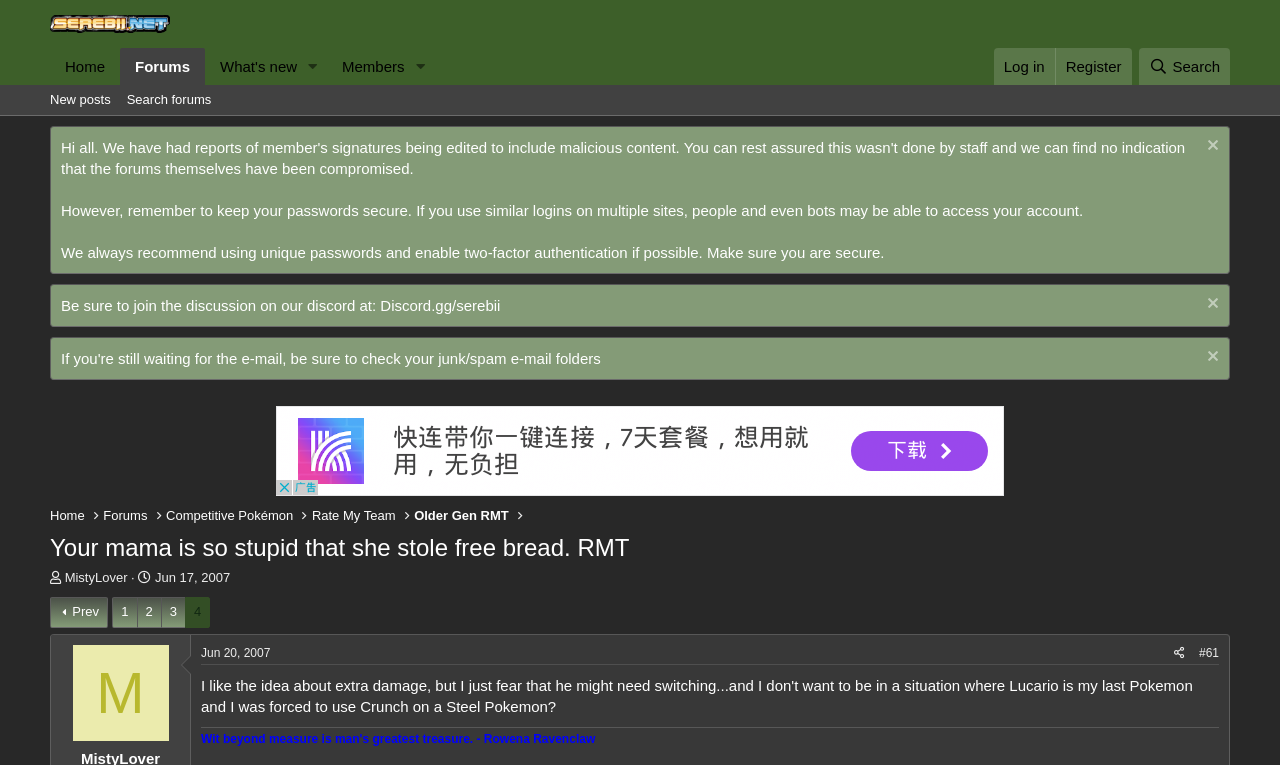What is the topic of the current discussion?
Look at the screenshot and respond with a single word or phrase.

Rate My Team